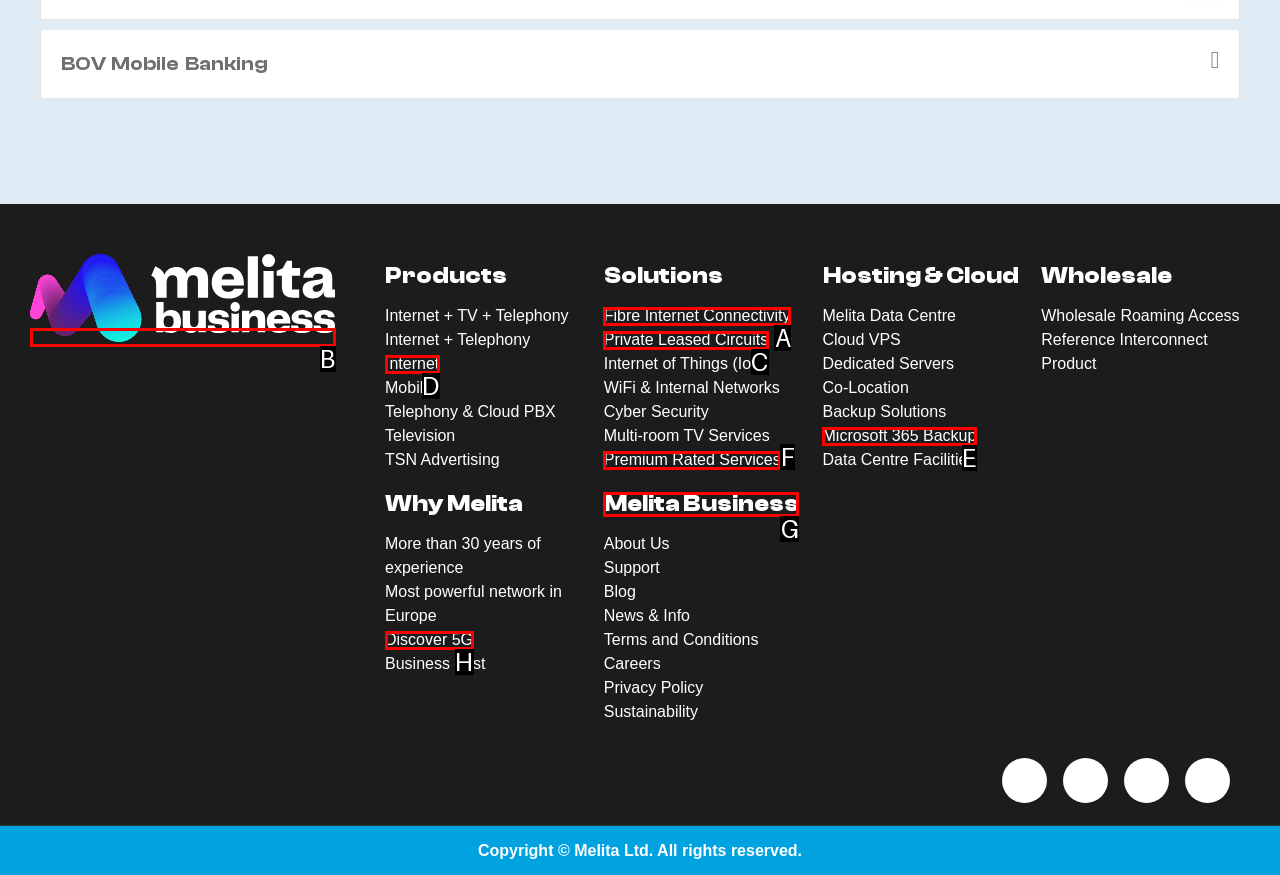Select the letter of the UI element that best matches: Letters to Siblings
Answer with the letter of the correct option directly.

None